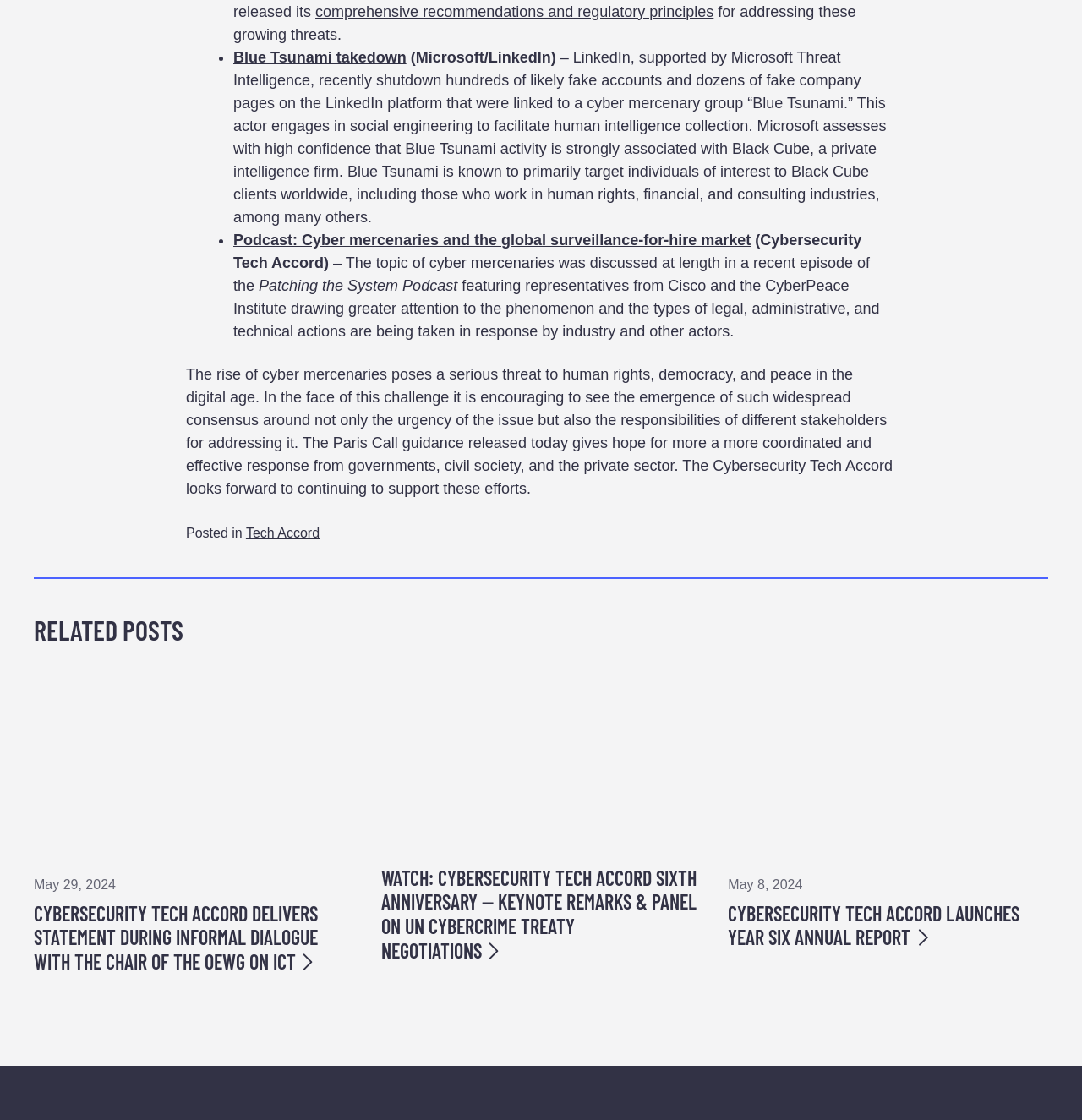What is the topic of the webpage?
Please answer the question as detailed as possible.

The webpage appears to be discussing cybersecurity-related topics, including cyber mercenaries, threats to human rights and democracy, and efforts to address these issues. The presence of links to podcasts and articles, as well as statements from organizations, suggests that the webpage is focused on providing information and resources related to cybersecurity.